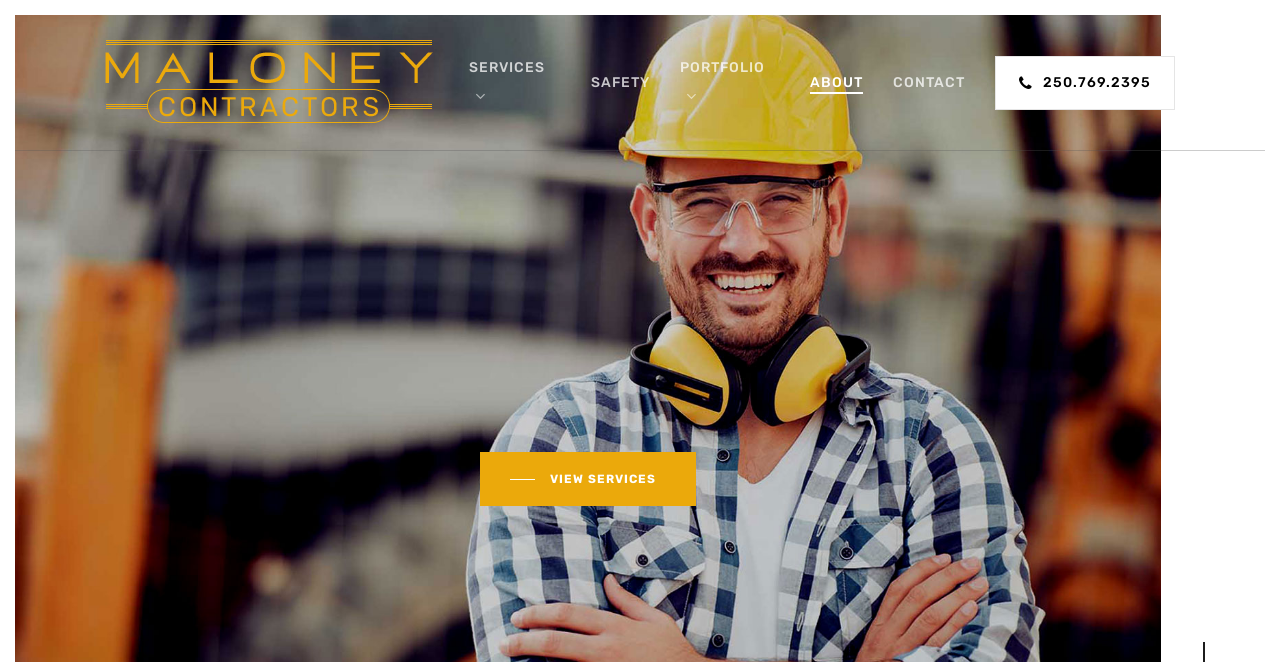Identify the bounding box coordinates of the clickable region required to complete the instruction: "learn about Chrono Tasks". The coordinates should be given as four float numbers within the range of 0 and 1, i.e., [left, top, right, bottom].

None